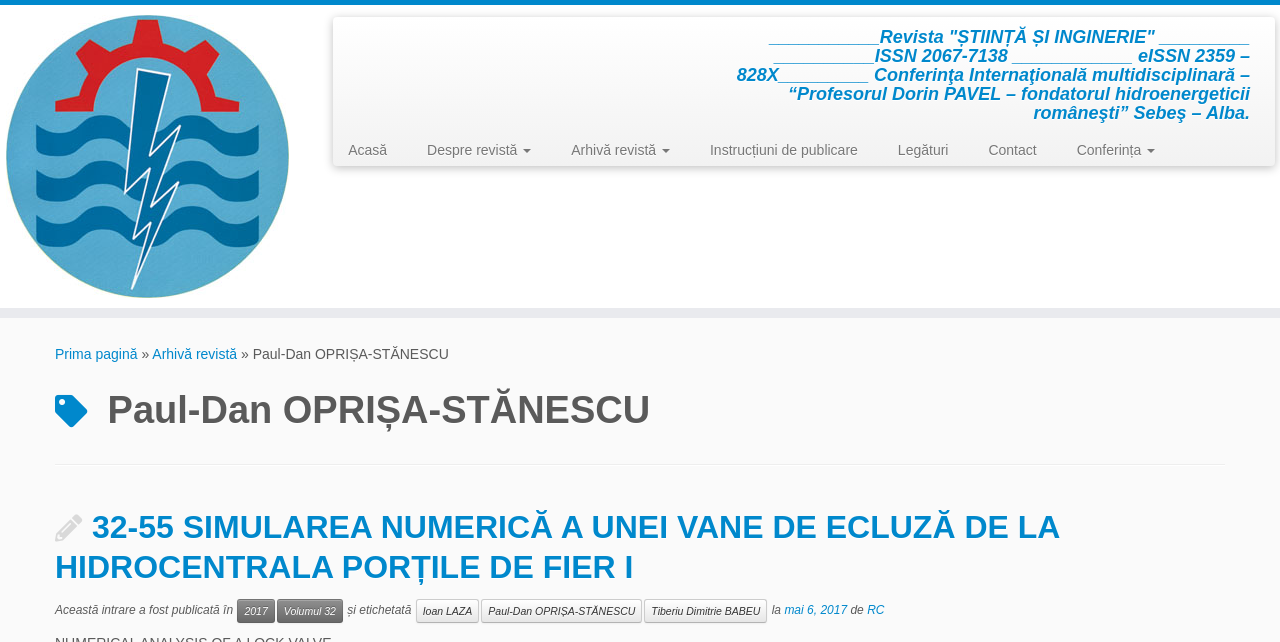Locate the UI element described by mai 6, 2017 and provide its bounding box coordinates. Use the format (top-left x, top-left y, bottom-right x, bottom-right y) with all values as floating point numbers between 0 and 1.

[0.613, 0.94, 0.662, 0.962]